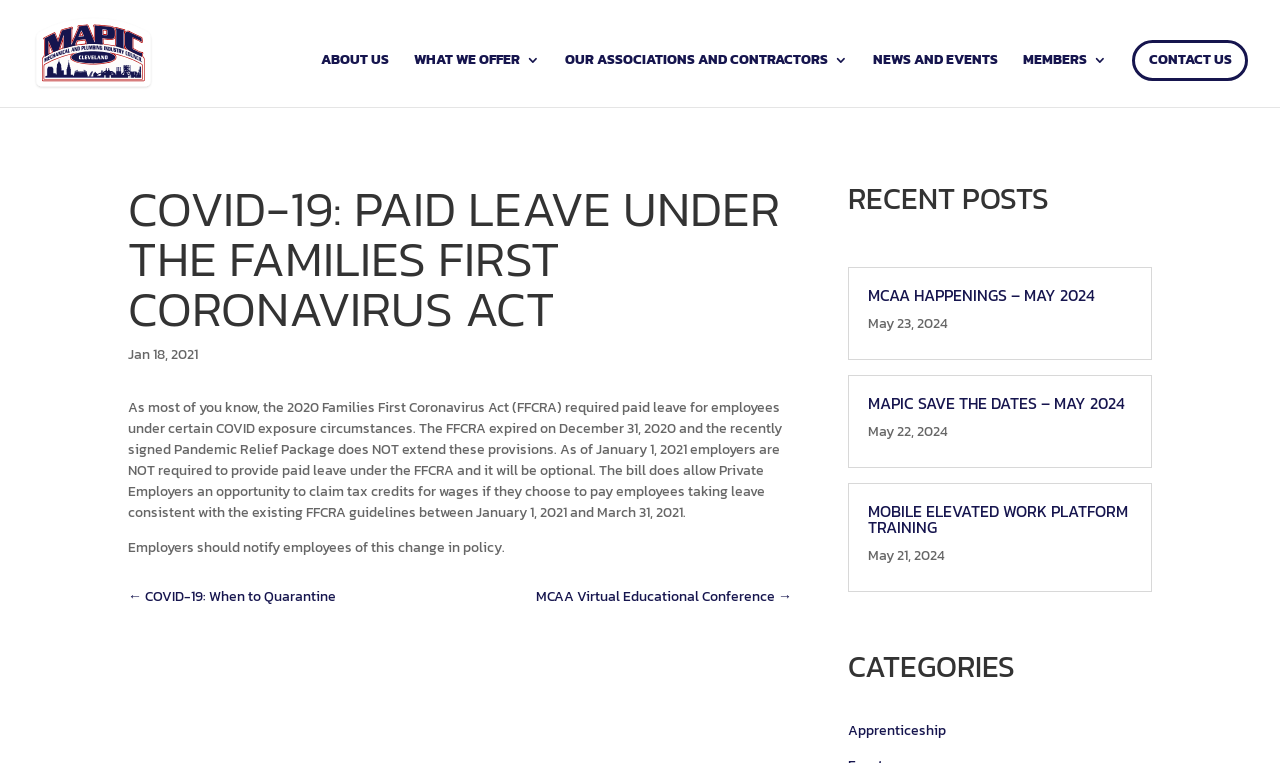What is the date of the FFCRA expiration?
Please provide a full and detailed response to the question.

The webpage states 'The FFCRA expired on December 31, 2020 and the recently signed Pandemic Relief Package does NOT extend these provisions.' This indicates that the FFCRA expired on December 31, 2020.